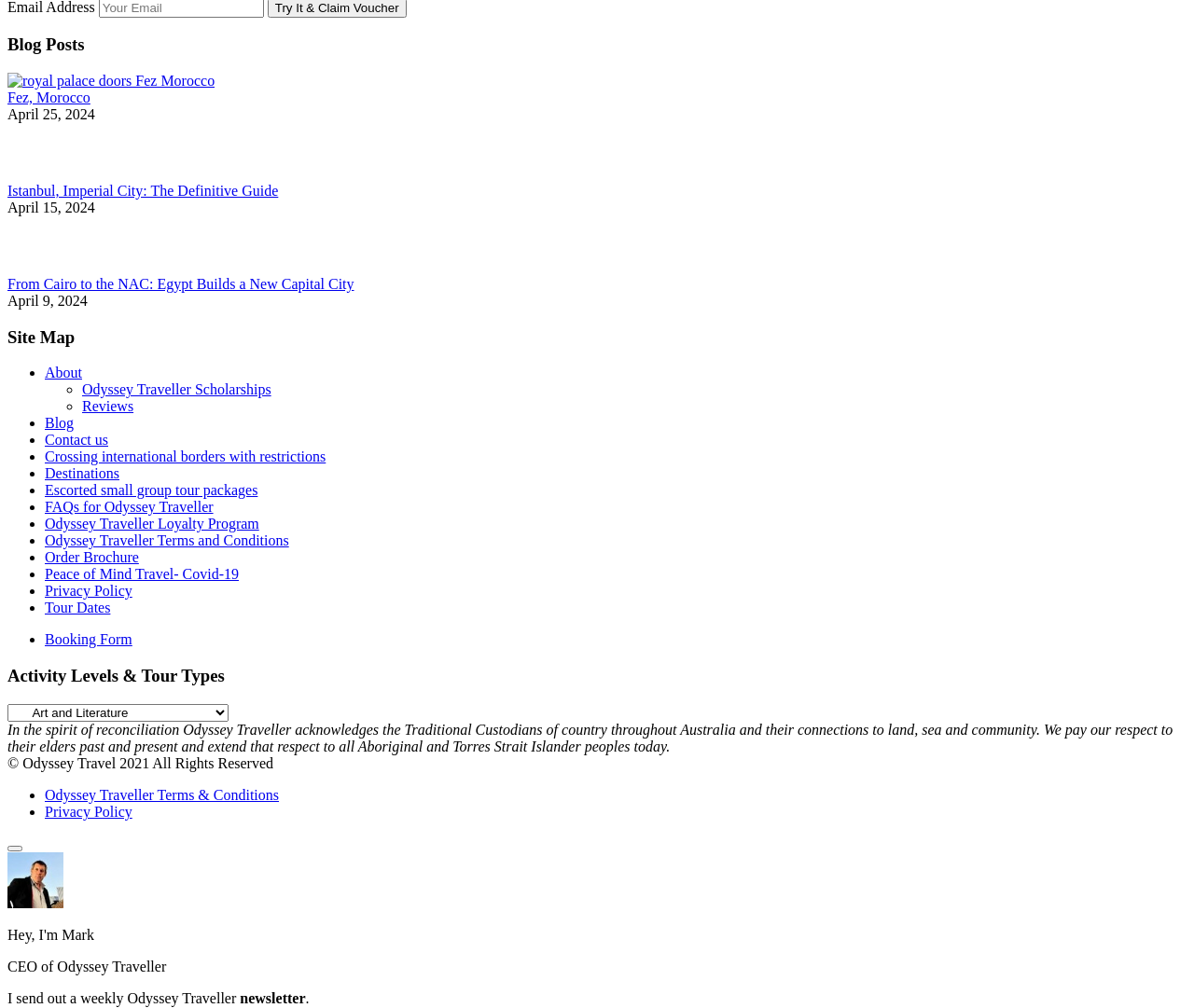Please locate the bounding box coordinates of the element's region that needs to be clicked to follow the instruction: "View the blog post about Blue Mosque, Istanbul". The bounding box coordinates should be provided as four float numbers between 0 and 1, i.e., [left, top, right, bottom].

[0.006, 0.165, 0.053, 0.18]